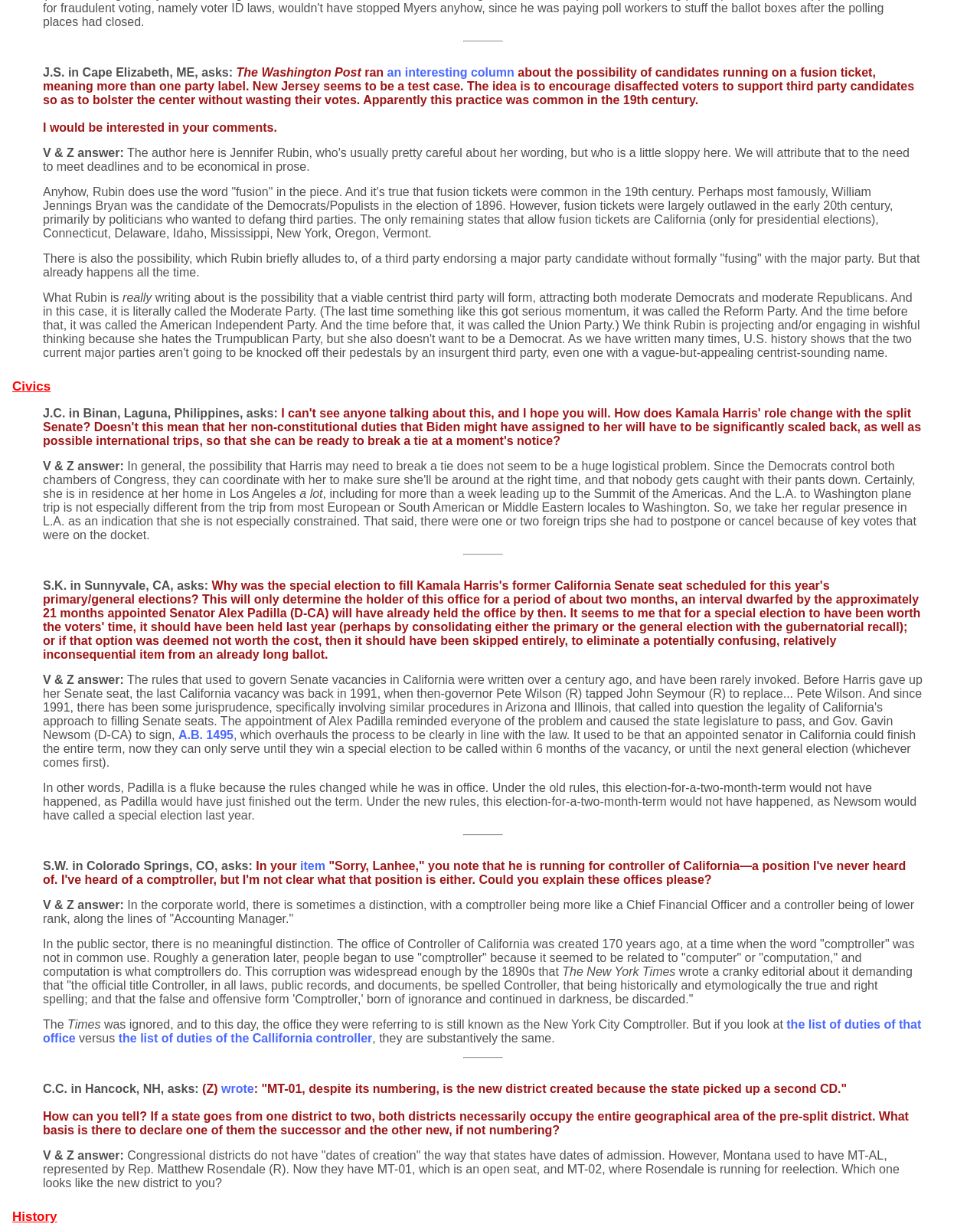What is the position Lanhee is running for?
Give a detailed and exhaustive answer to the question.

Lanhee is running for the position of Controller of California, which is a state office responsible for managing the state's finances. This is mentioned in the question asked by S.W. in Colorado Springs, CO, and answered by V & Z.